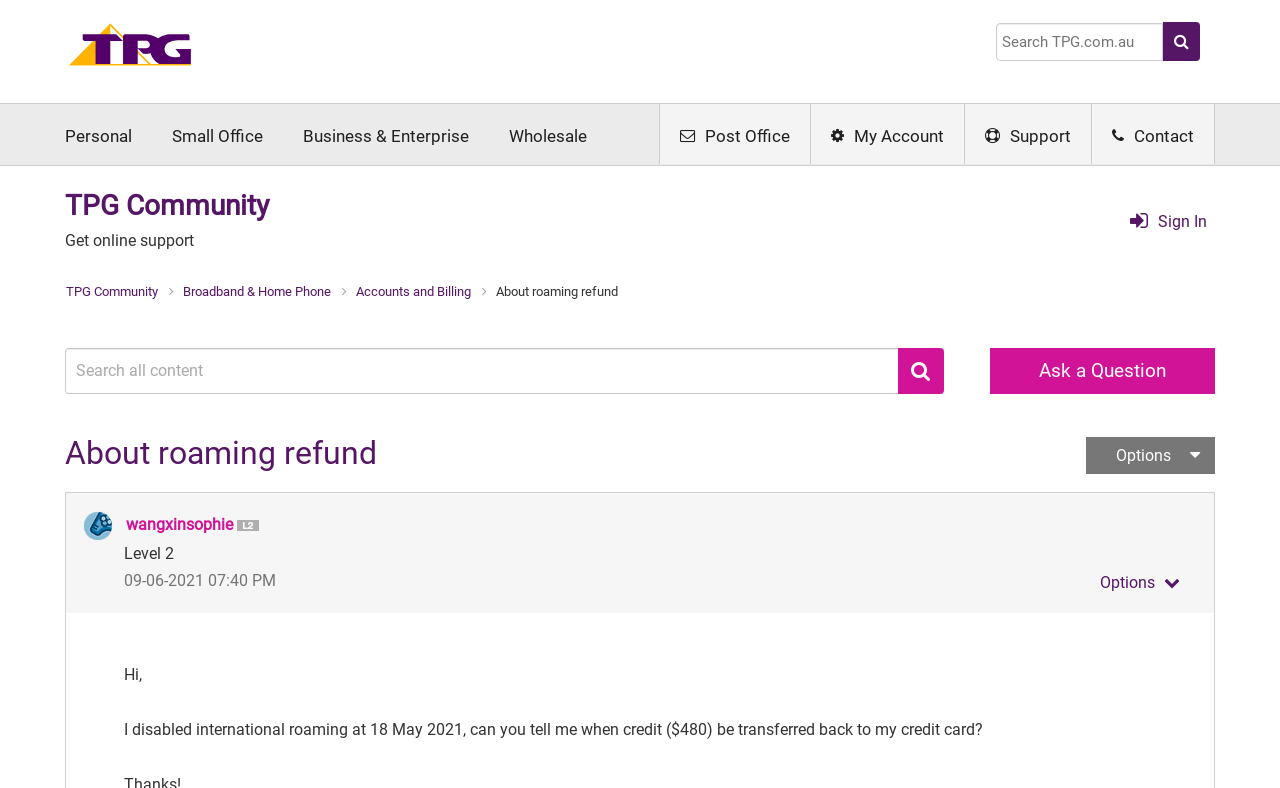What is the name of the community?
Please use the image to provide an in-depth answer to the question.

I determined the answer by looking at the heading element with the text 'TPG Community' which is located at the top of the webpage.